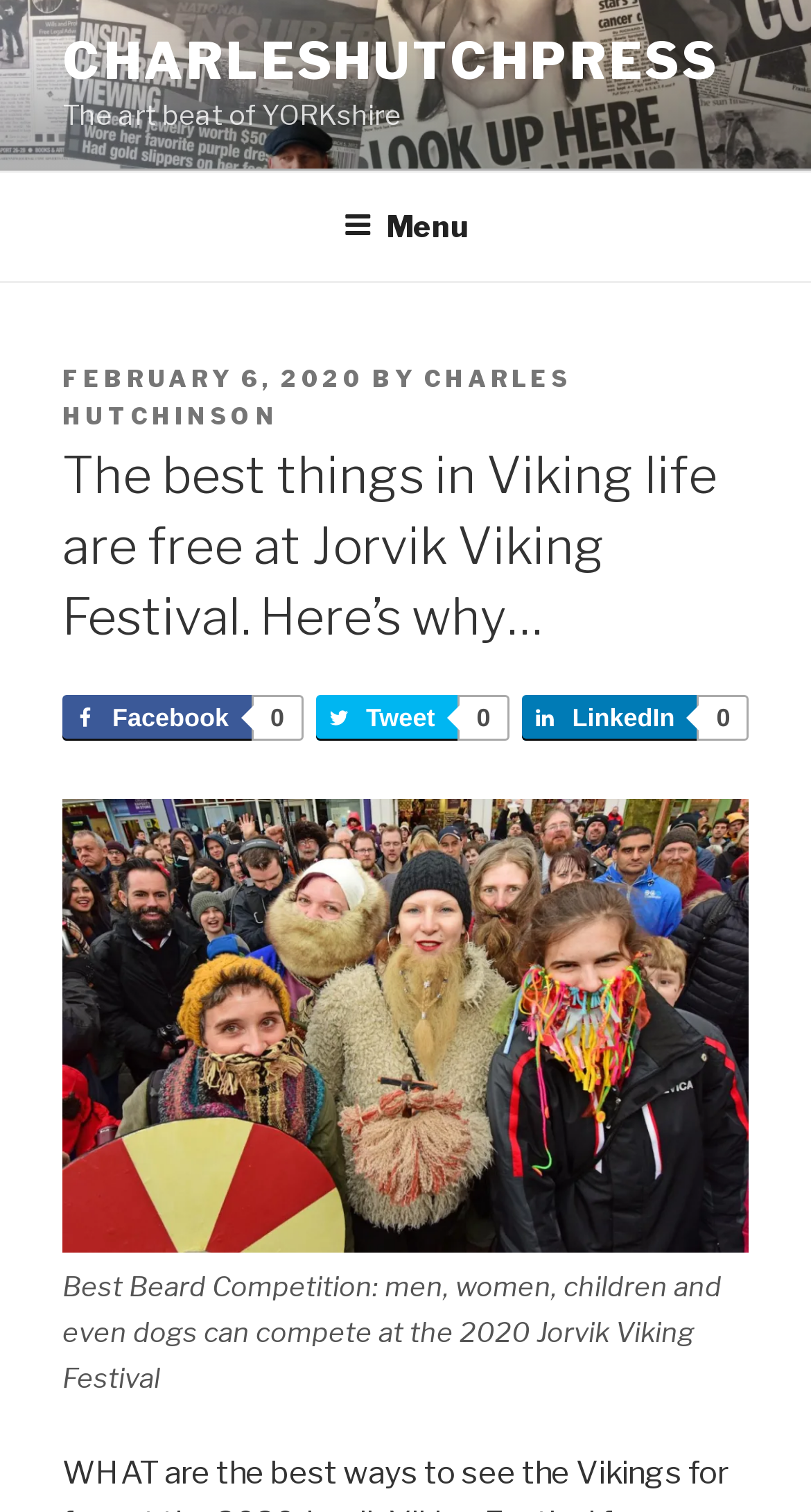Locate the bounding box for the described UI element: "February 6, 2020". Ensure the coordinates are four float numbers between 0 and 1, formatted as [left, top, right, bottom].

[0.077, 0.241, 0.449, 0.26]